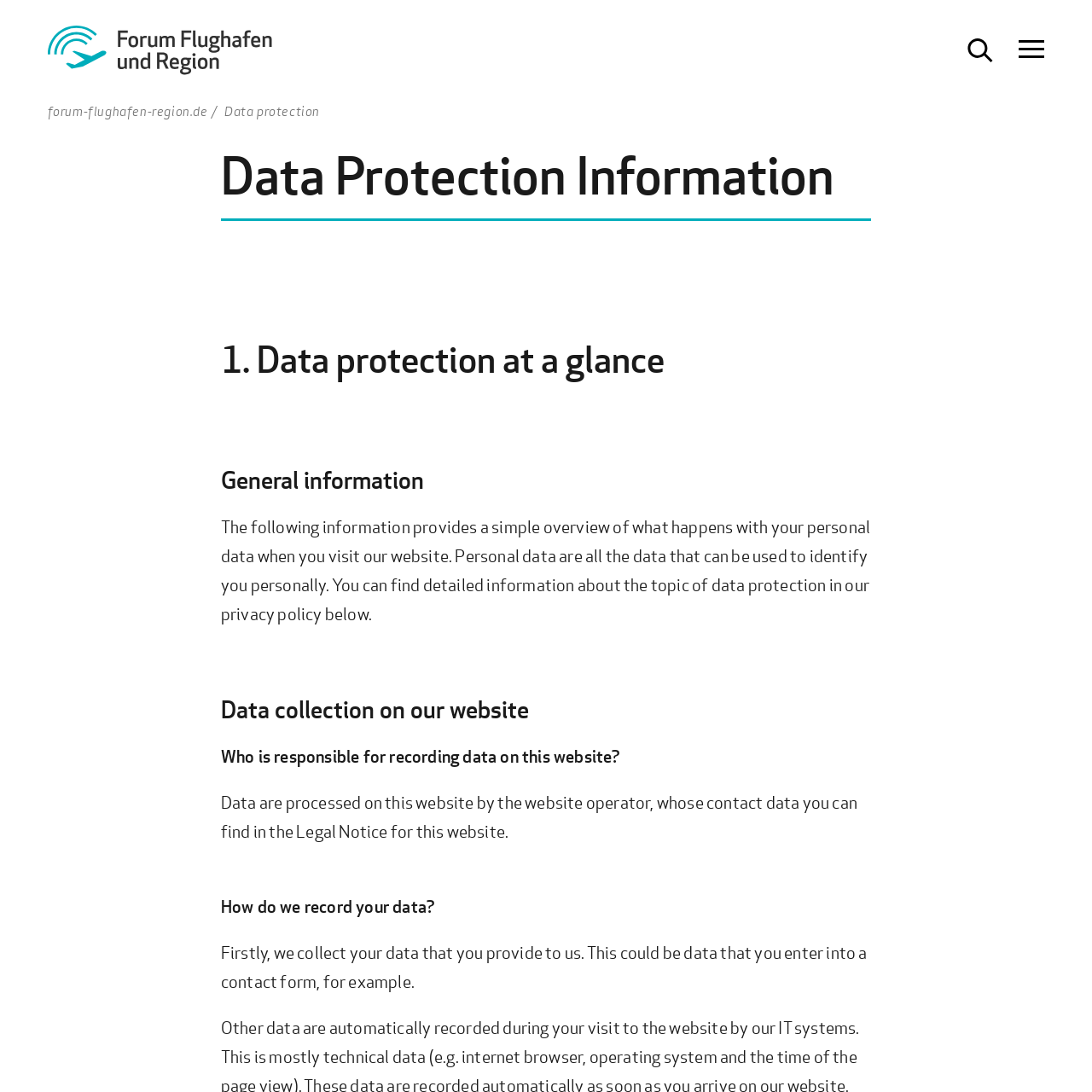Identify the bounding box coordinates for the UI element described as follows: "forum-flughafen-region.de". Ensure the coordinates are four float numbers between 0 and 1, formatted as [left, top, right, bottom].

[0.043, 0.095, 0.19, 0.109]